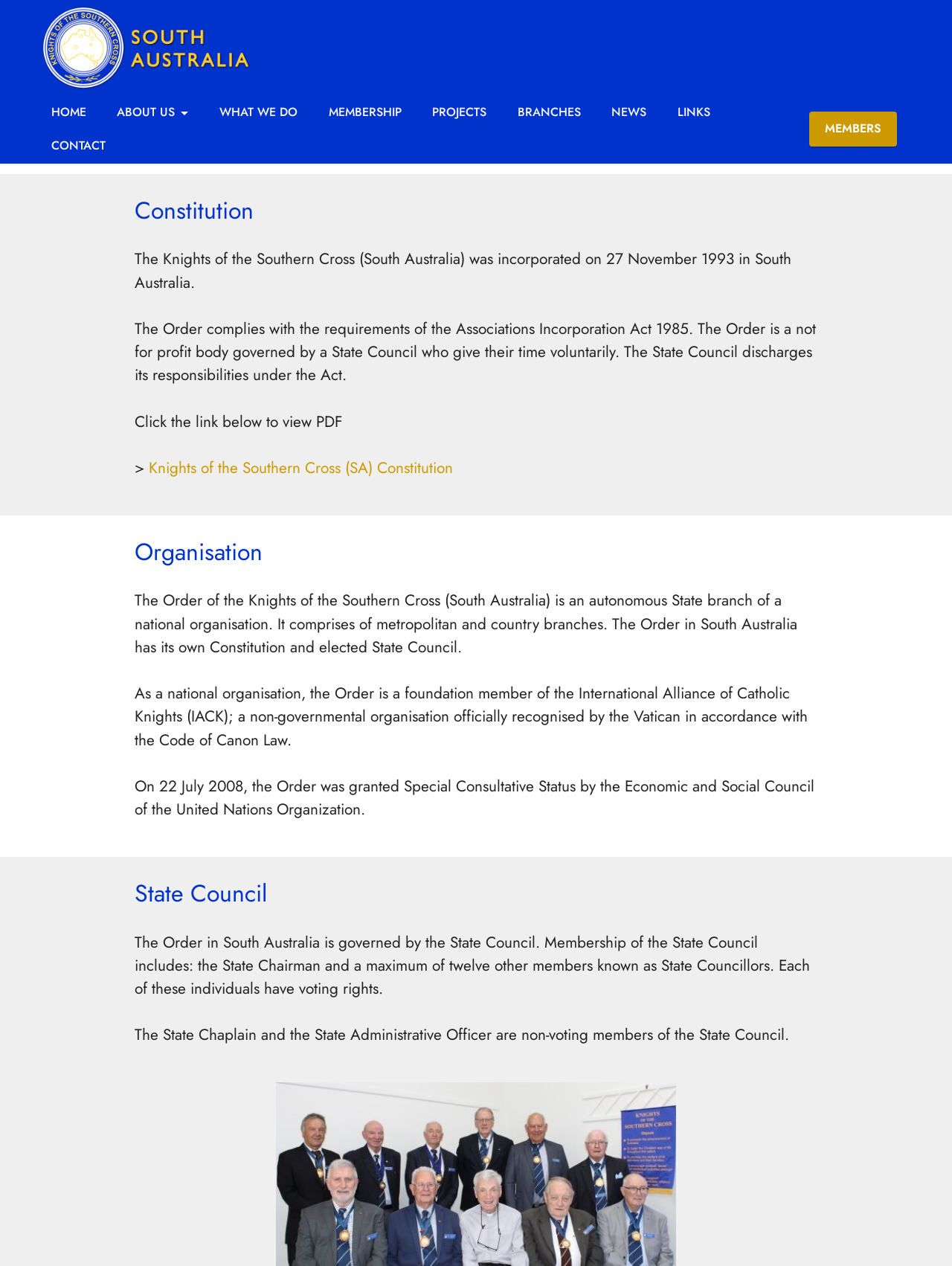How many members can the State Council have?
Please ensure your answer is as detailed and informative as possible.

The number of members the State Council can have can be found in the StaticText 'Membership of the State Council includes: the State Chairman and a maximum of twelve other members known as State Councillors.' under the heading 'State Council'.